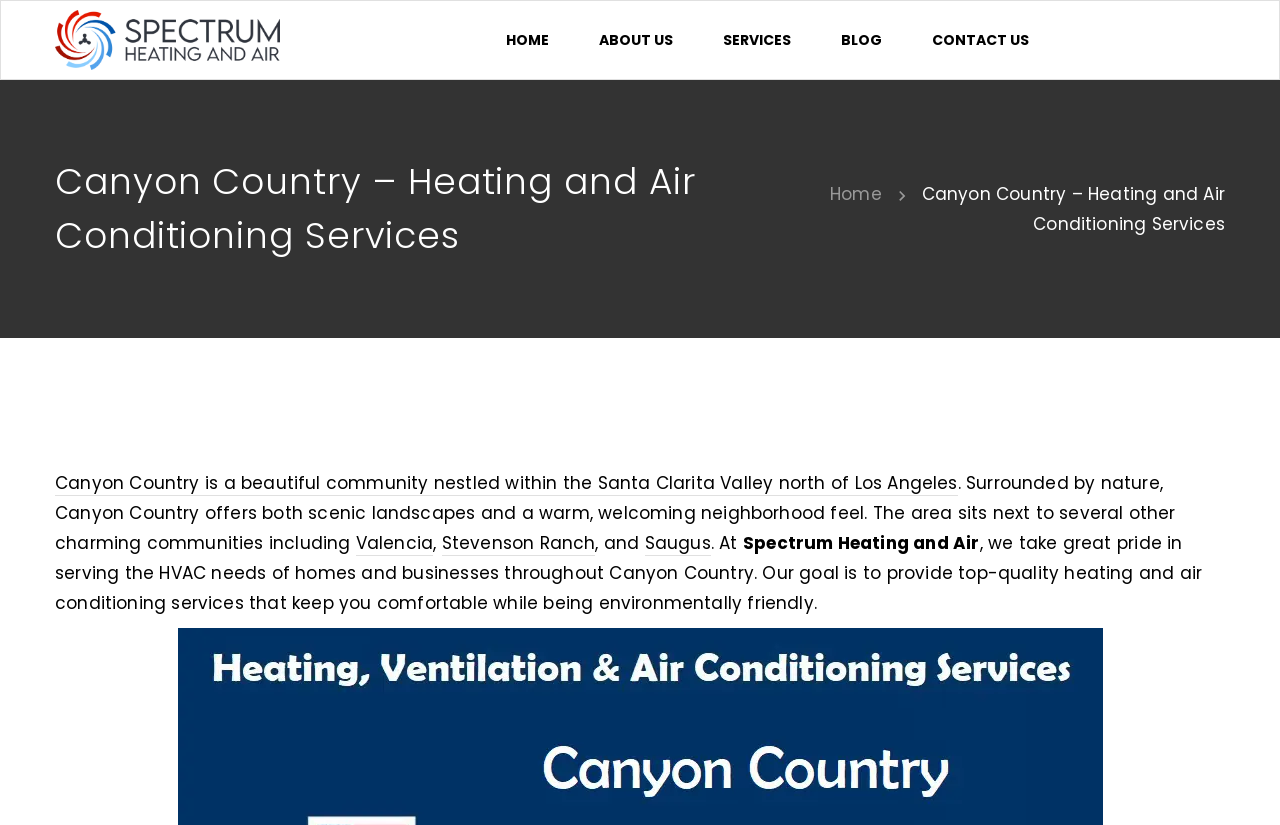Determine the bounding box coordinates of the area to click in order to meet this instruction: "Click on the 'HOME' link".

[0.376, 0.036, 0.448, 0.061]